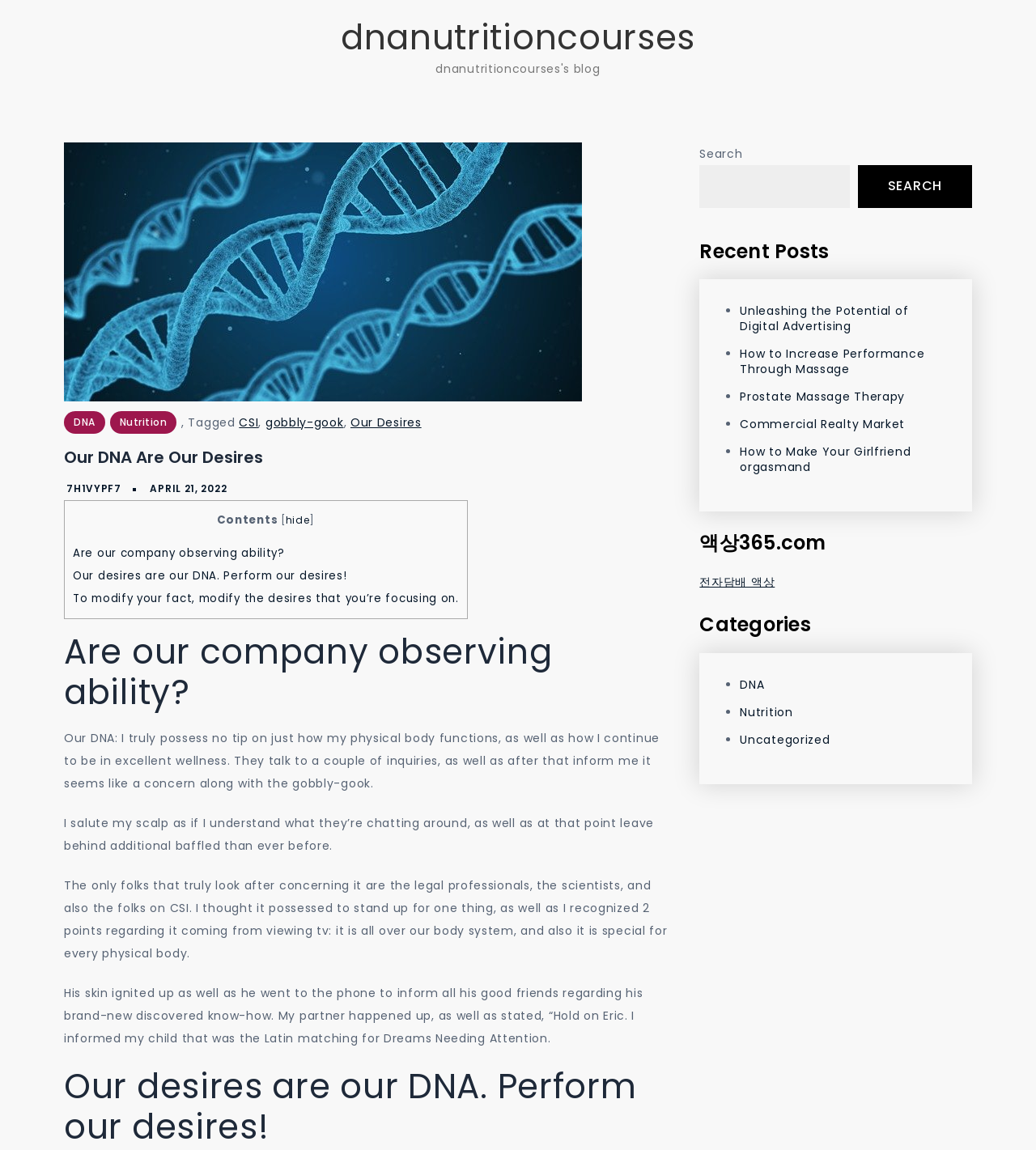Illustrate the webpage with a detailed description.

This webpage appears to be a blog or article page with a focus on DNA and nutrition. At the top, there is a header section with a link to "dnanutritioncourses" and a navigation menu with links to "DNA", "Nutrition", "CSI", and "Our Desires". Below this, there is a heading that reads "Our DNA Are Our Desires".

The main content of the page is divided into several sections. The first section contains a series of links, including "Are our company observing ability?", "Our desires are our DNA. Perform our desires!", and "To modify your fact, modify the desires that you’re focusing on.". These links are followed by a heading that reads "Are our company observing ability?".

The next section contains a block of text that discusses the author's lack of understanding of how their body functions and how they maintain good health. The text is divided into four paragraphs, each with a distinct topic. The first paragraph talks about the author's confusion when medical professionals discuss DNA. The second paragraph describes the author's reaction when they are told about DNA. The third paragraph explains the author's understanding of DNA from watching TV, and the fourth paragraph tells a story about the author's partner explaining the meaning of DNA.

Below this text, there is a heading that reads "Our desires are our DNA. Perform our desires!". The page also has a sidebar on the right-hand side, which contains a search bar, a heading that reads "Recent Posts", and a list of links to recent articles, including "Unleashing the Potential of Digital Advertising", "How to Increase Performance Through Massage", and "Prostate Massage Therapy". There are also links to categories, including "DNA", "Nutrition", and "Uncategorized".